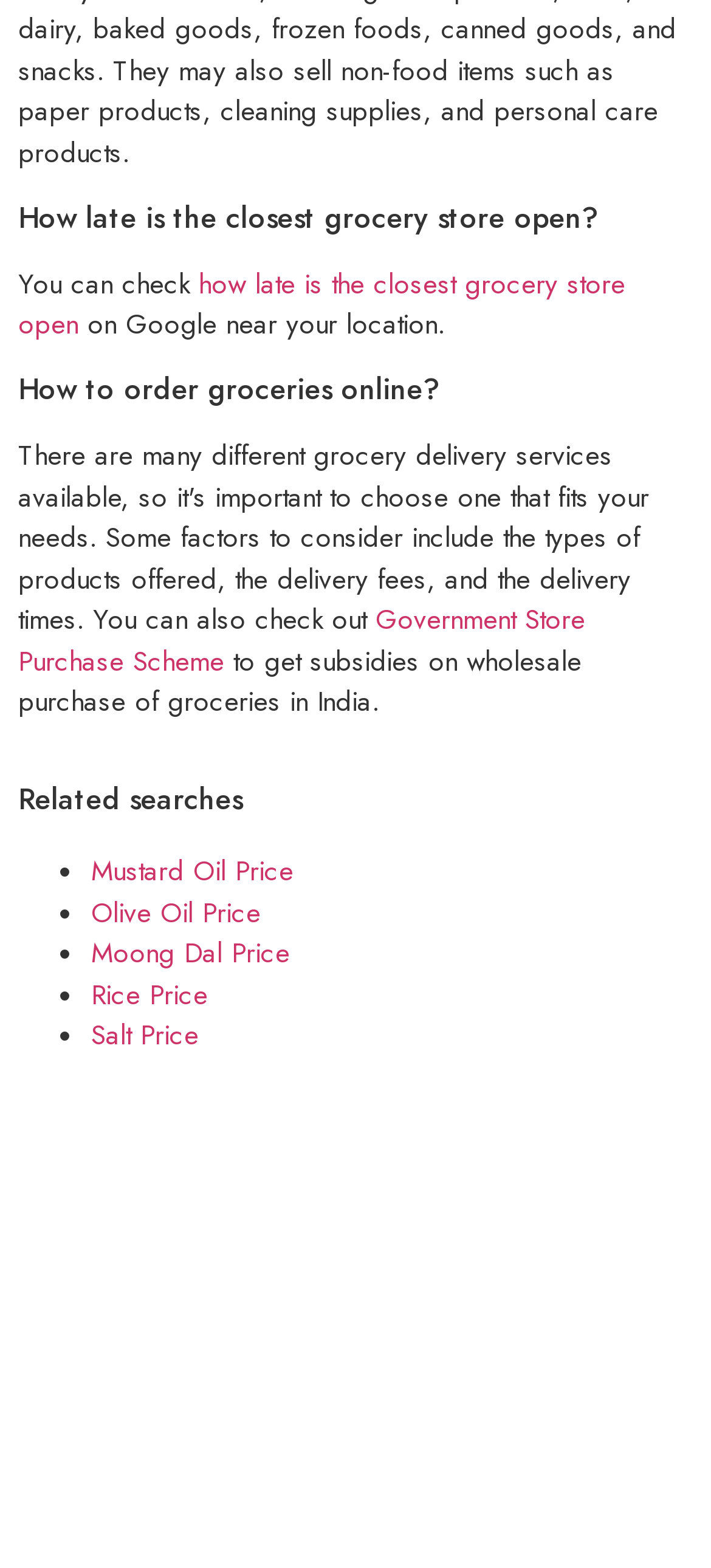Provide a short, one-word or phrase answer to the question below:
What is the topic of the second heading?

Ordering groceries online